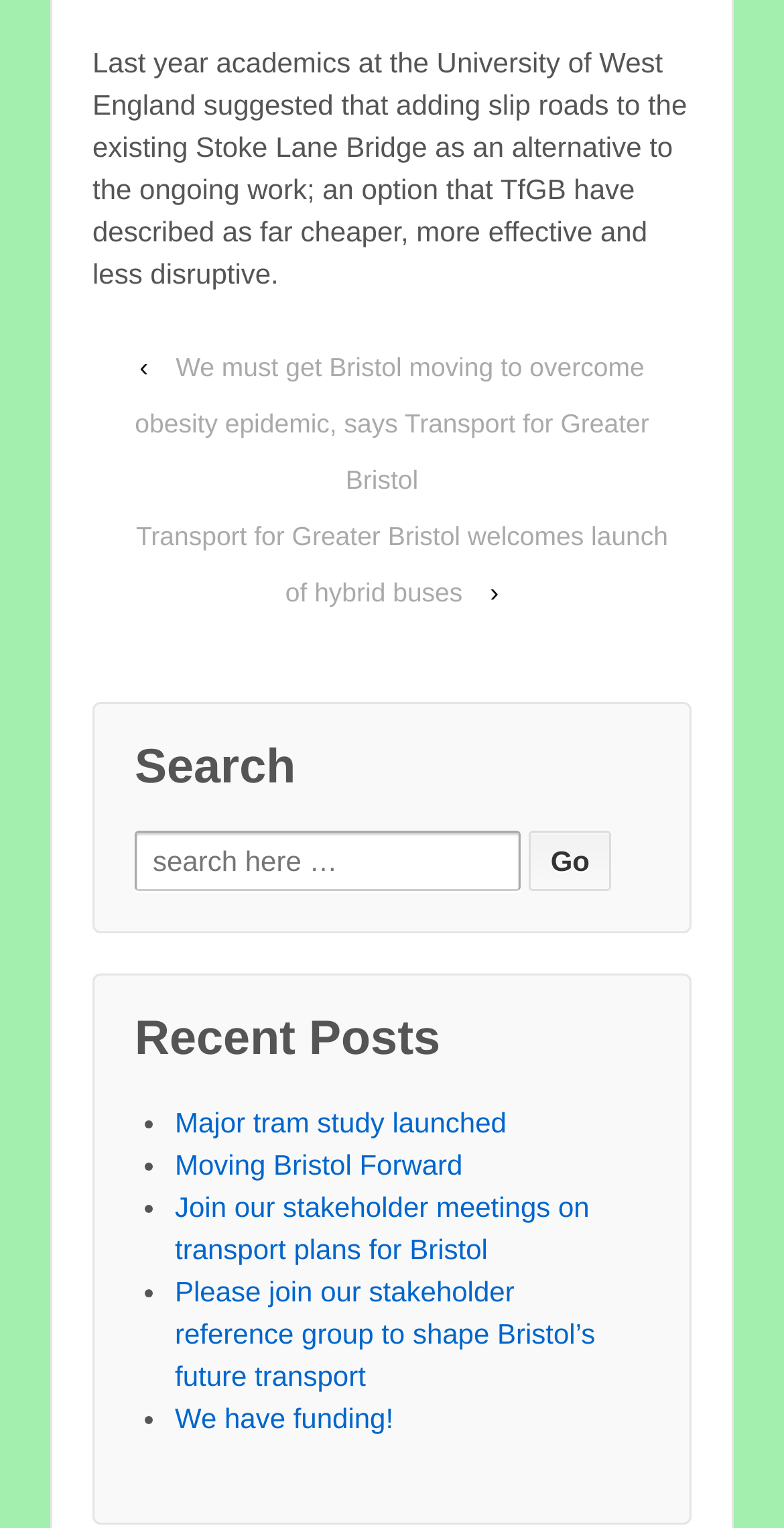Please answer the following question using a single word or phrase: What can be searched on this webpage?

Anything